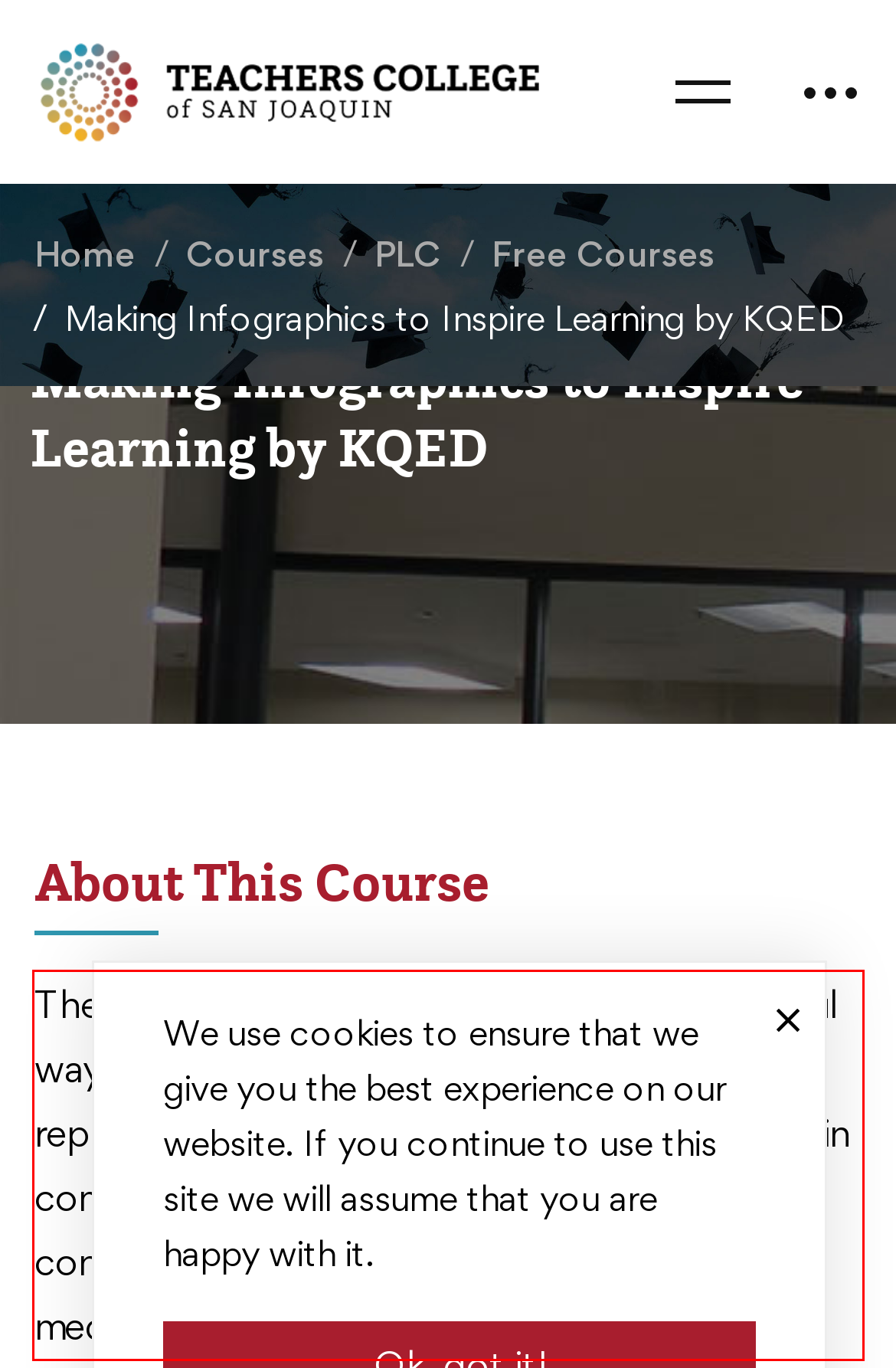Using OCR, extract the text content found within the red bounding box in the given webpage screenshot.

The language of visual design offers a powerful way to engage students. Here you’ll learn to represent complex ideas, information and data in compelling infographics and develop the confidence to enrich your teaching with new media skills. In this hands-on course you will: